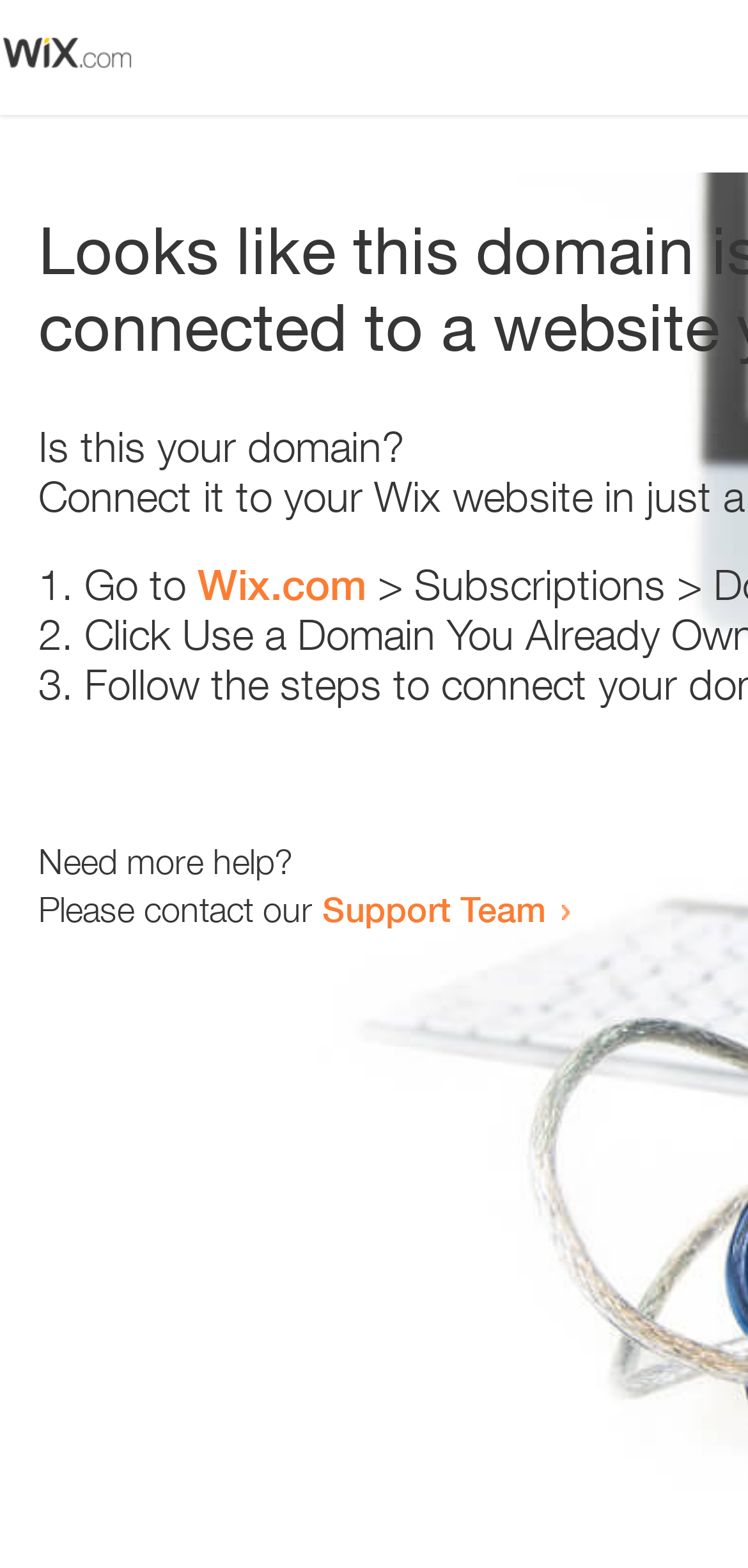How many list markers are there?
Answer the question with a single word or phrase, referring to the image.

3